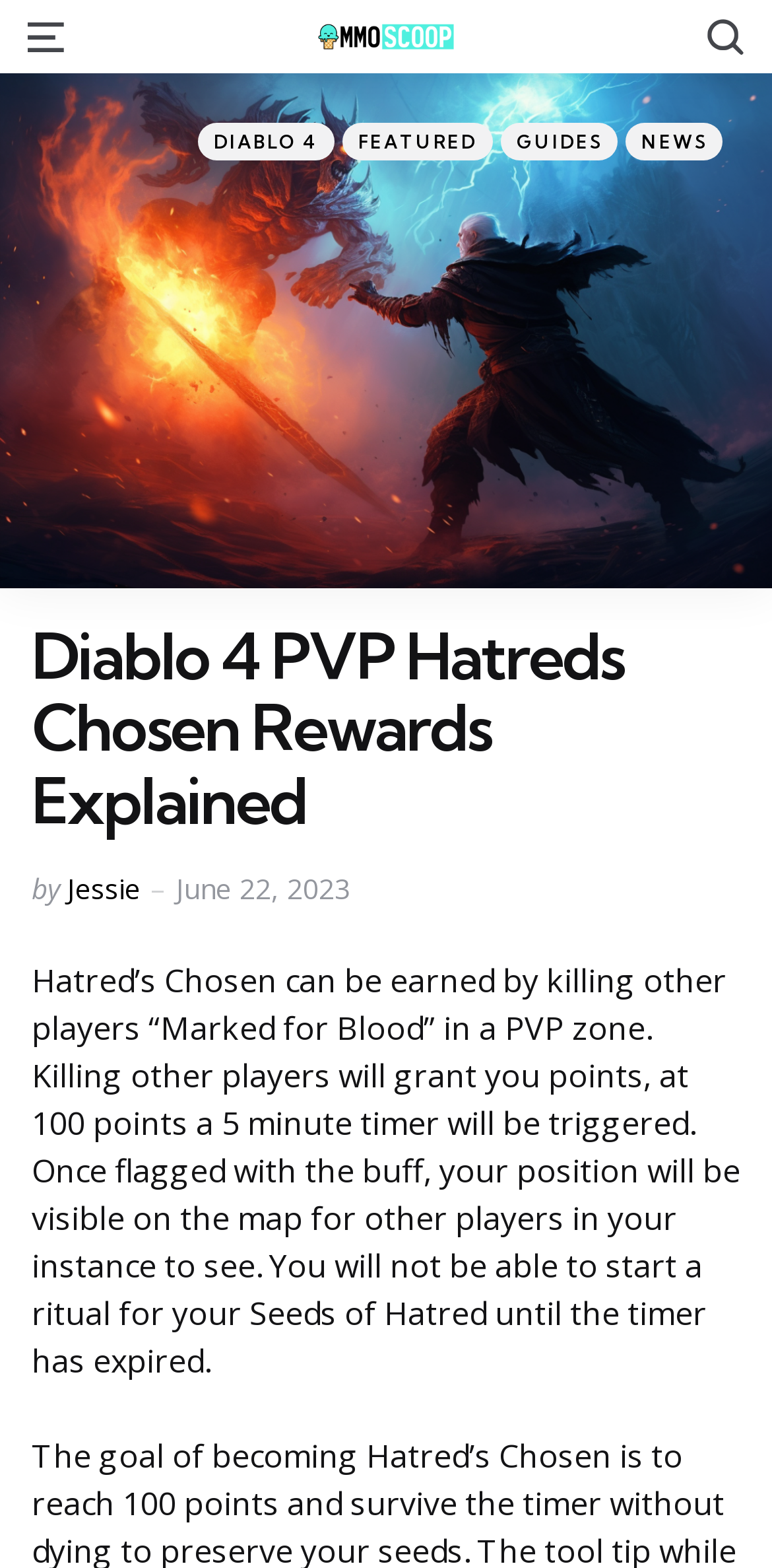Given the element description: "Diablo 4", predict the bounding box coordinates of the UI element it refers to, using four float numbers between 0 and 1, i.e., [left, top, right, bottom].

[0.256, 0.078, 0.433, 0.102]